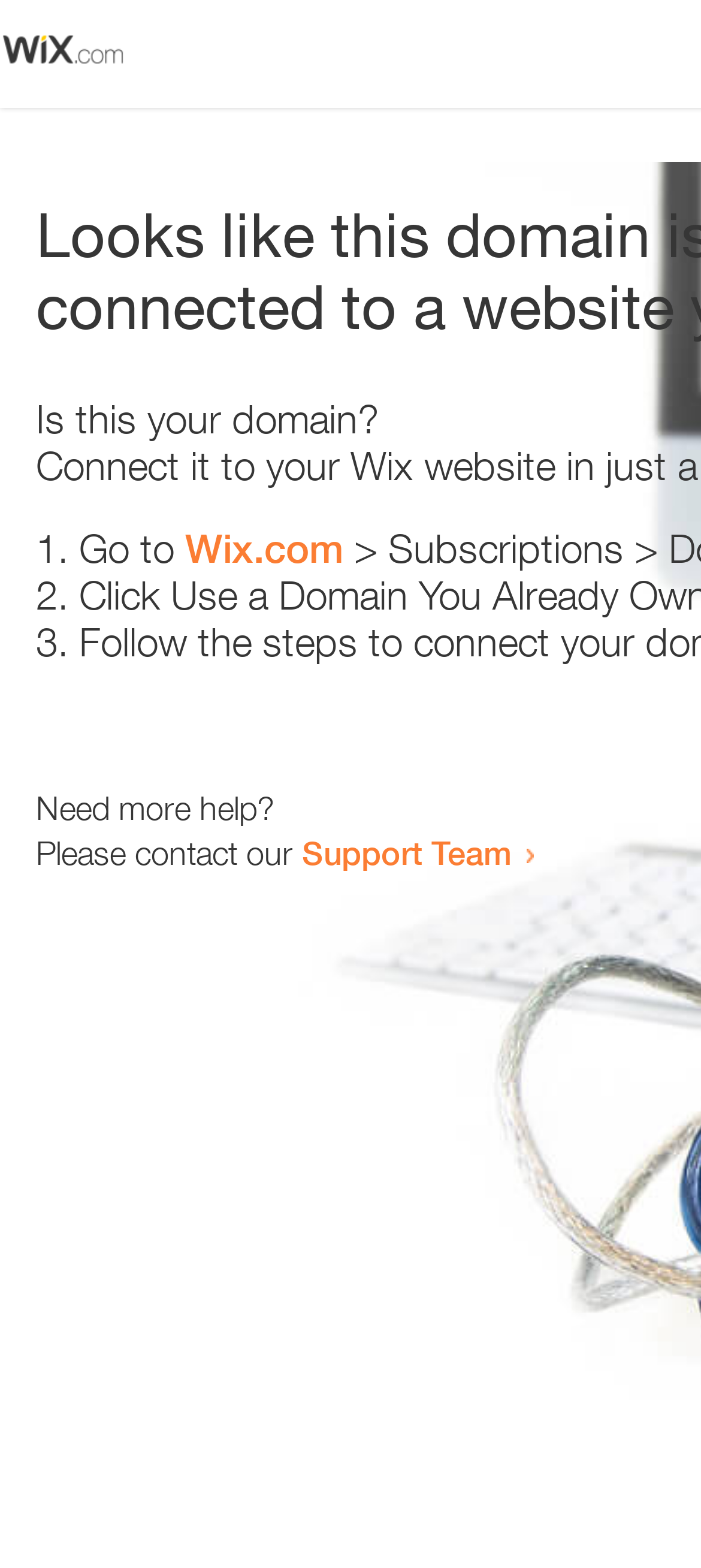Identify and provide the bounding box coordinates of the UI element described: "Wix.com". The coordinates should be formatted as [left, top, right, bottom], with each number being a float between 0 and 1.

[0.264, 0.335, 0.49, 0.365]